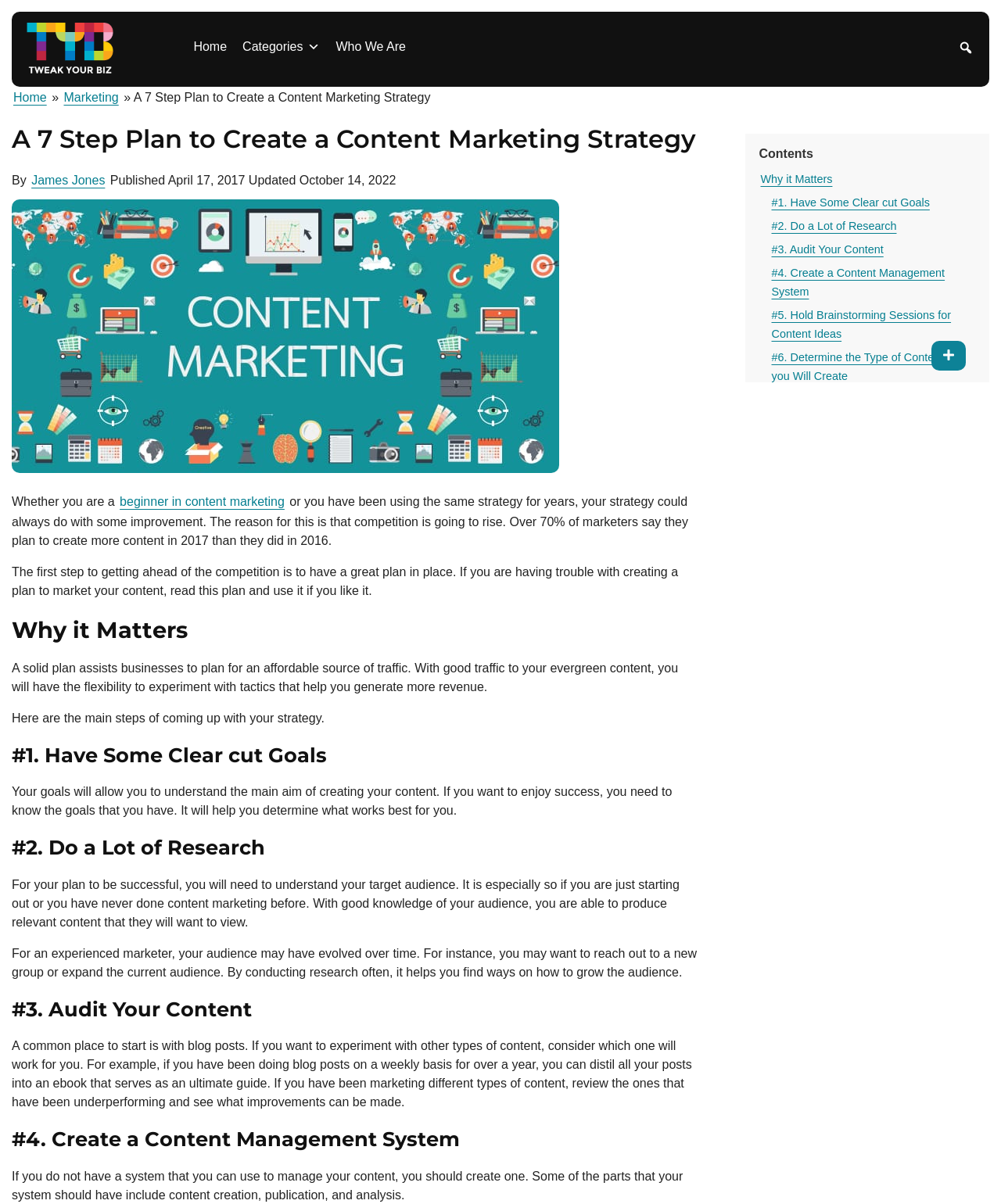What is the purpose of a content management system?
Use the information from the screenshot to give a comprehensive response to the question.

A content management system is necessary to manage the various aspects of content marketing, including content creation, publication, and analysis, which helps marketers to streamline their content marketing efforts.